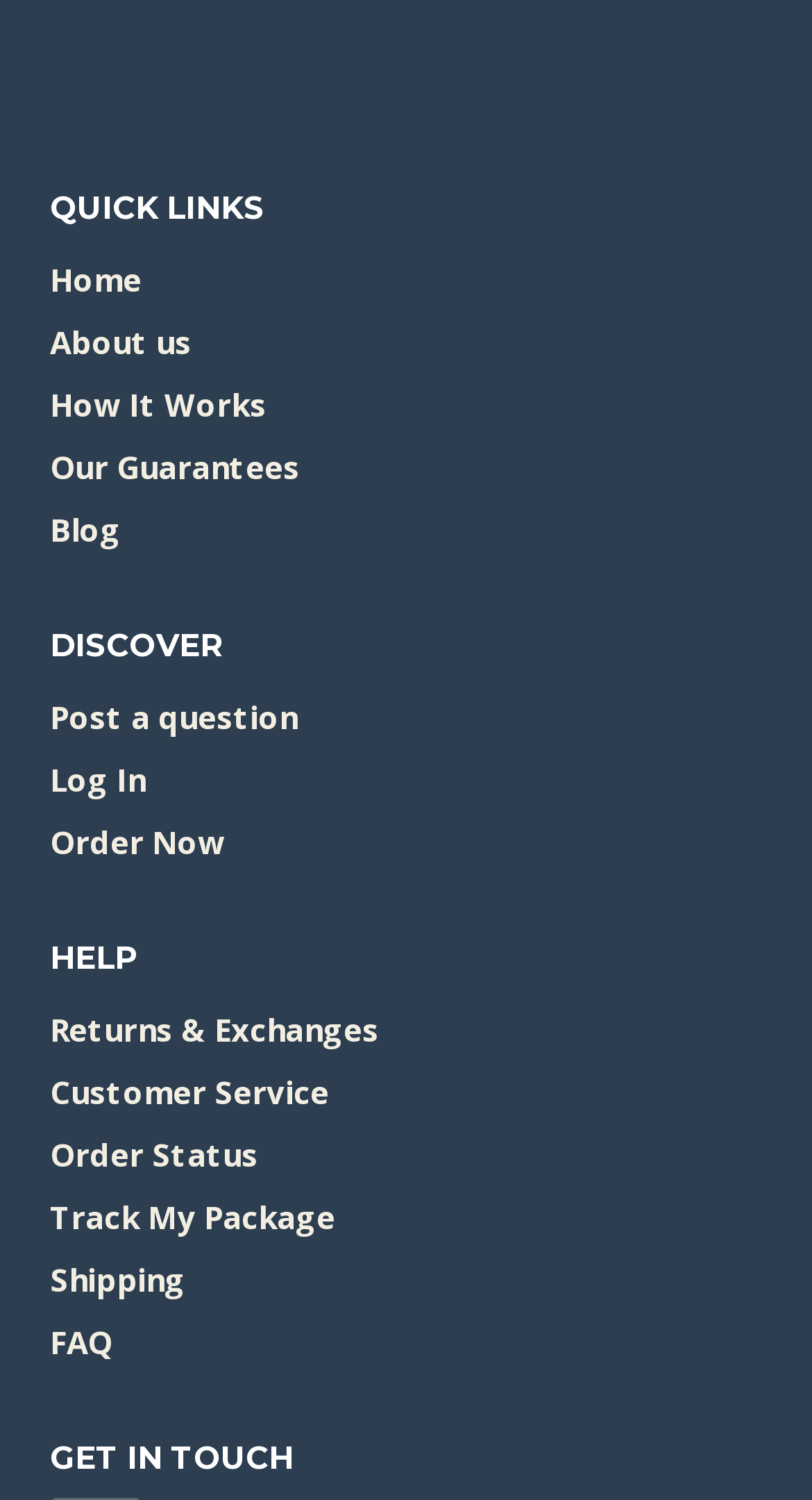Identify the bounding box coordinates of the element that should be clicked to fulfill this task: "Click on Home". The coordinates should be provided as four float numbers between 0 and 1, i.e., [left, top, right, bottom].

[0.062, 0.166, 0.938, 0.207]